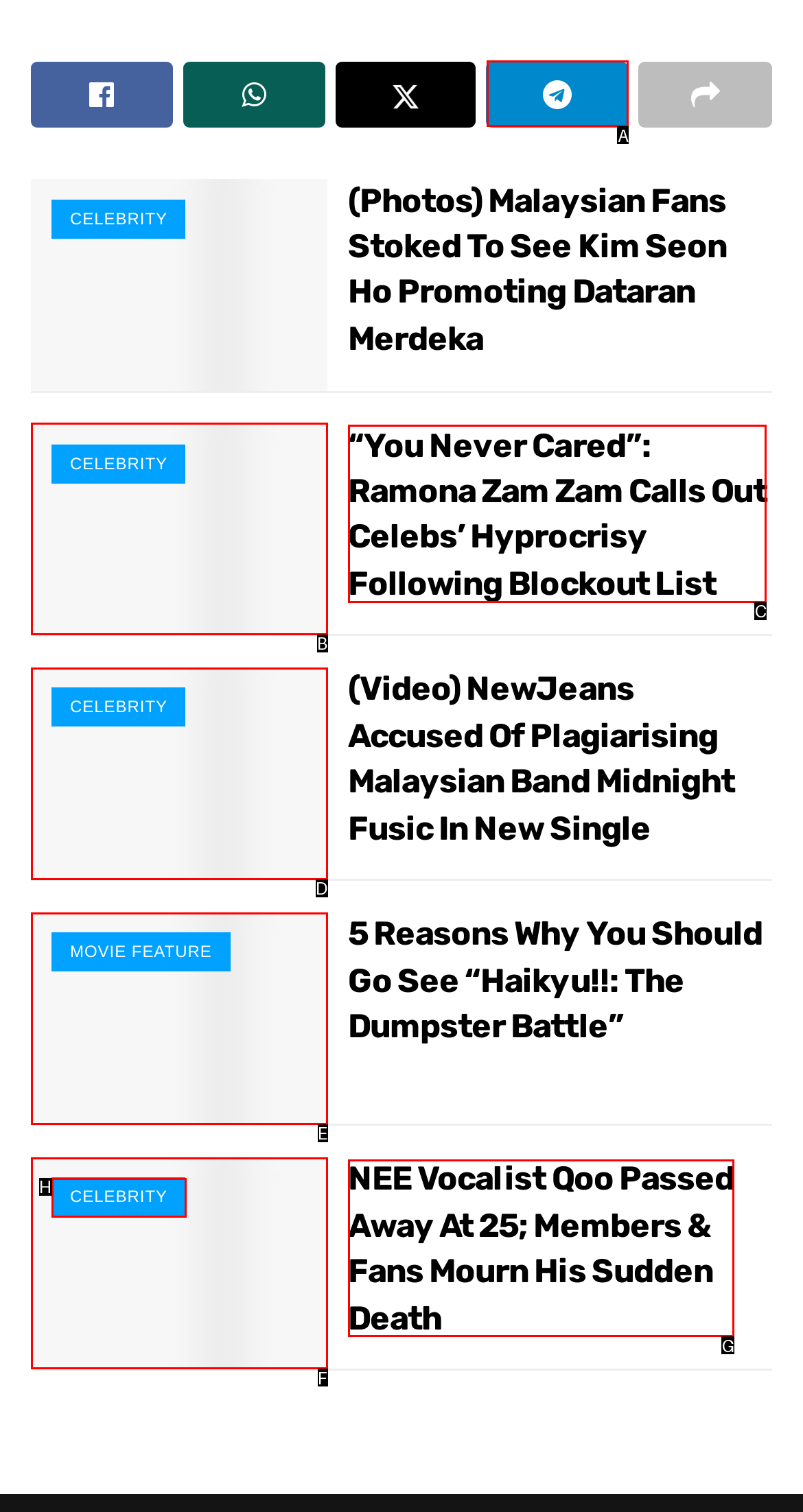Tell me which one HTML element best matches the description: parent_node: MOVIE FEATURE
Answer with the option's letter from the given choices directly.

E